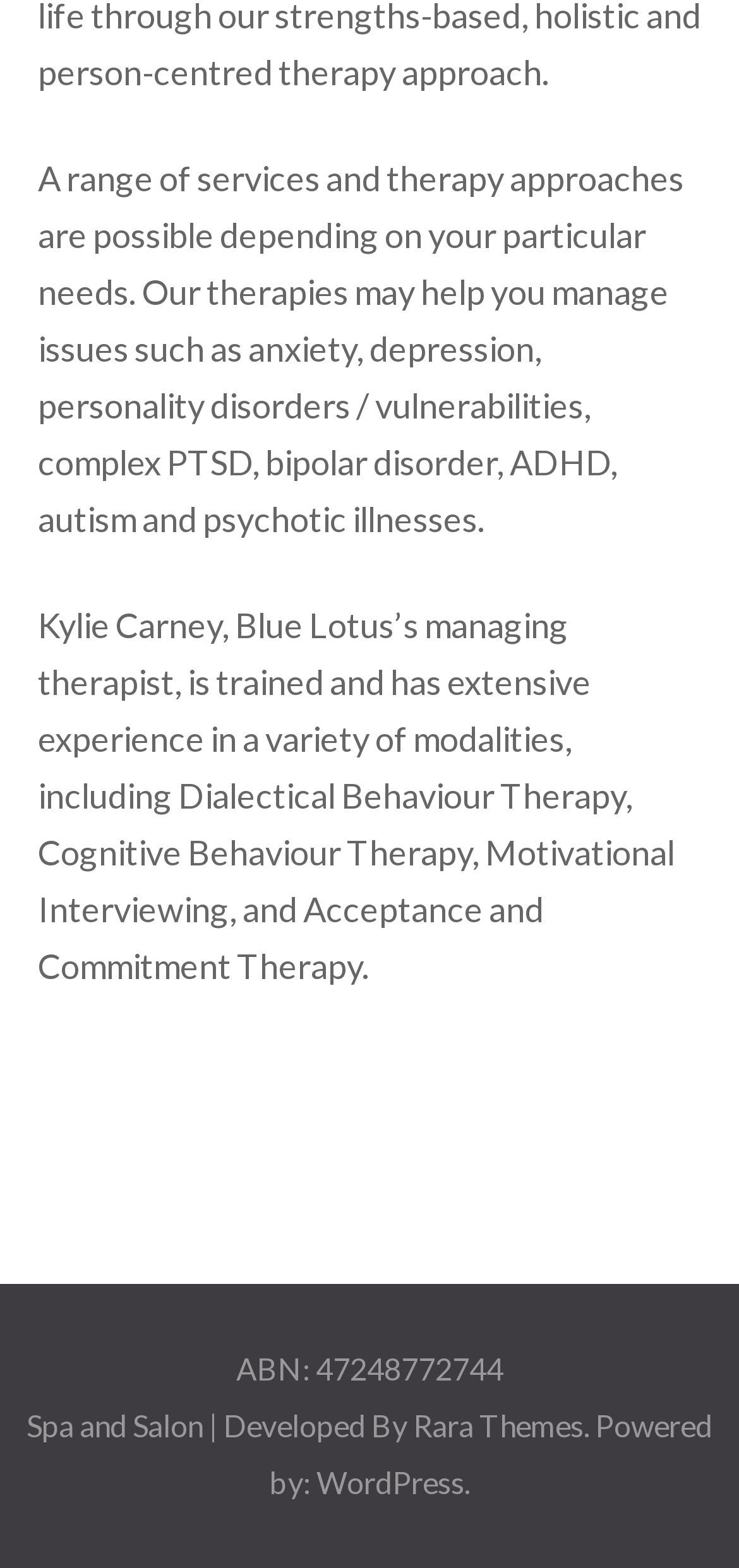Provide a brief response in the form of a single word or phrase:
Who is the managing therapist of Blue Lotus?

Kylie Carney